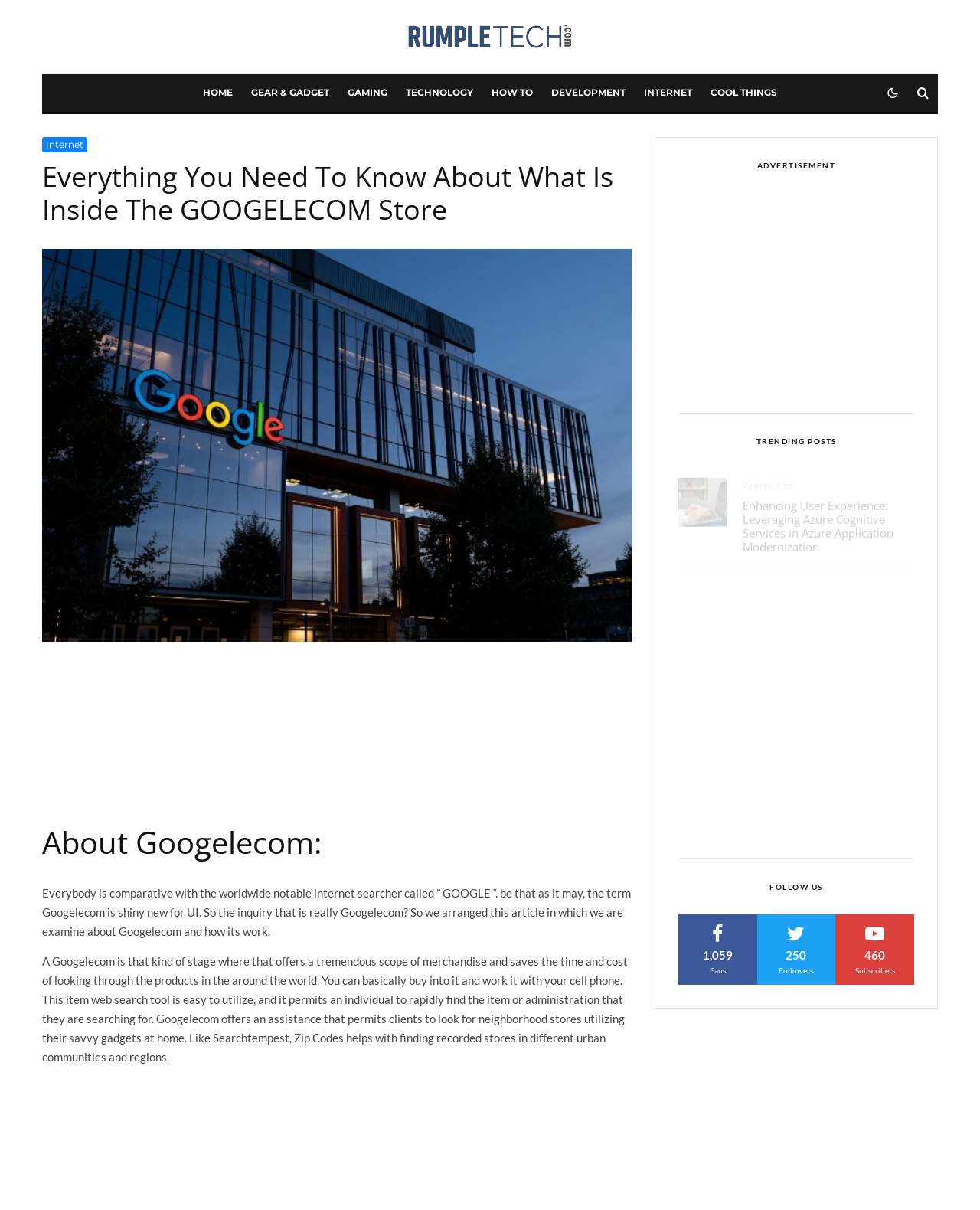Using the provided description: "Application", find the bounding box coordinates of the corresponding UI element. The output should be four float numbers between 0 and 1, in the format [left, top, right, bottom].

[0.758, 0.65, 0.812, 0.662]